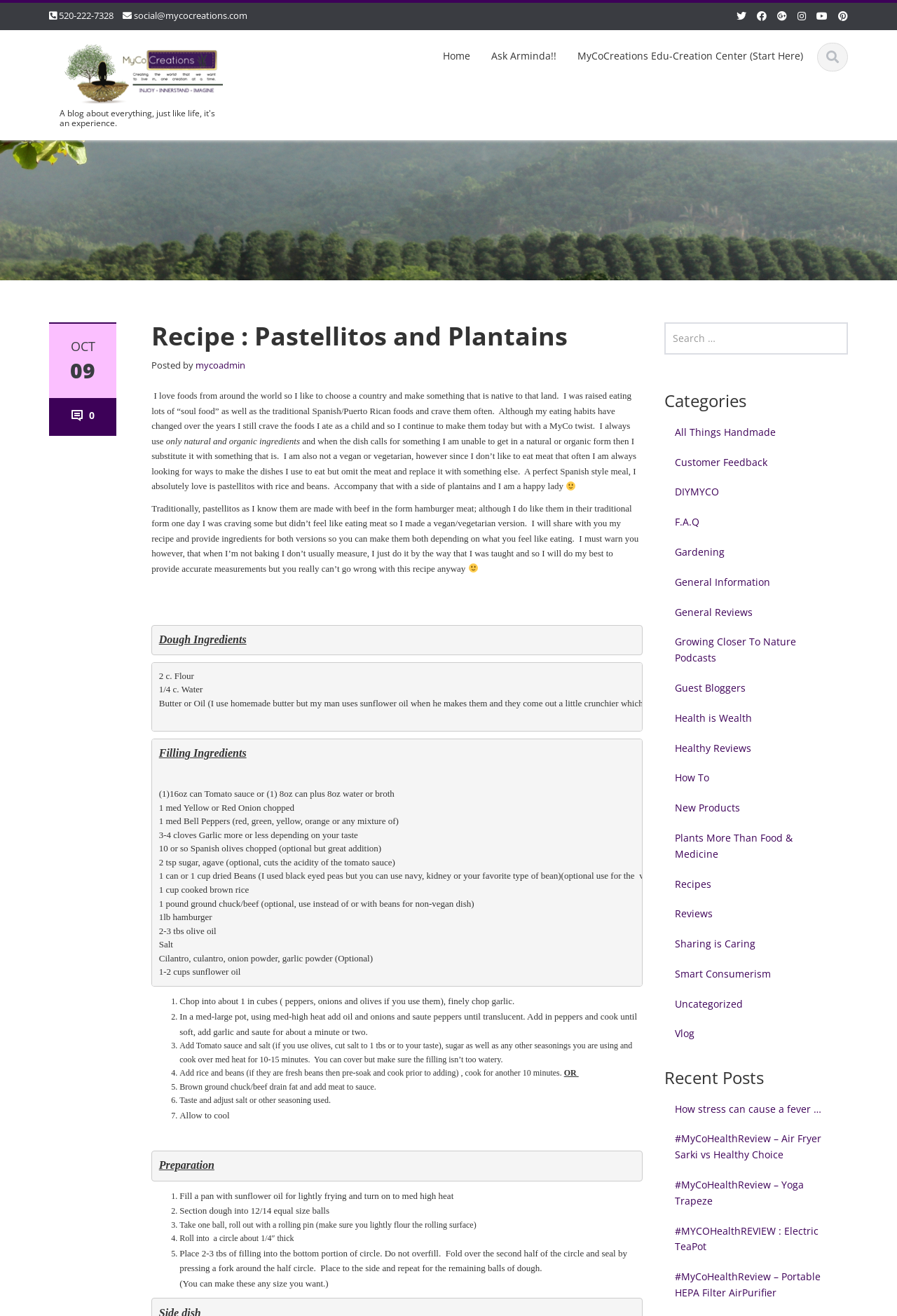Please pinpoint the bounding box coordinates for the region I should click to adhere to this instruction: "visit Newington Art League website".

None